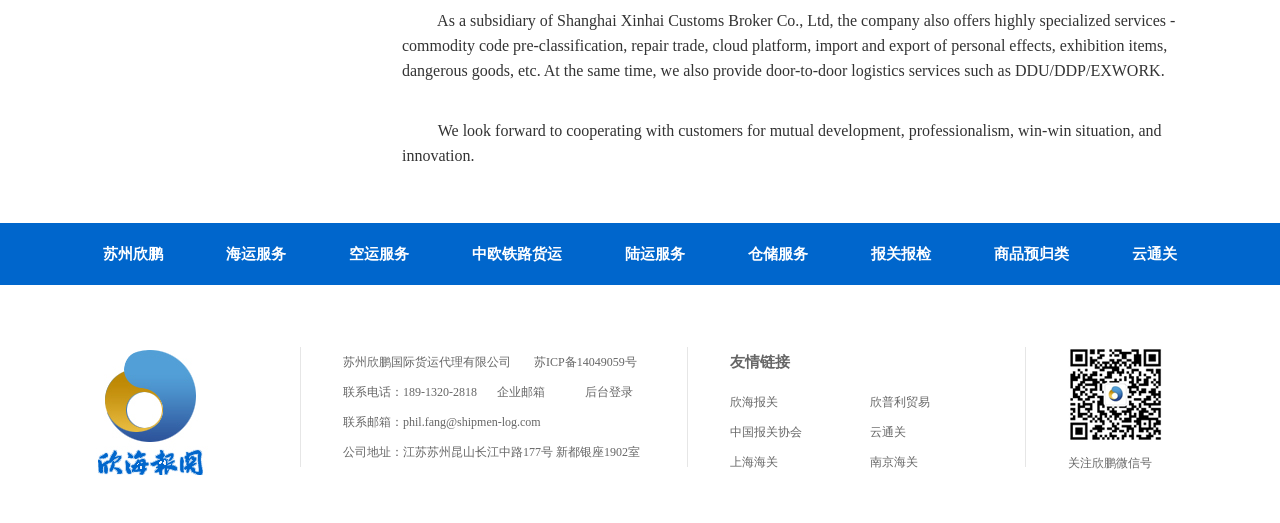Please identify the coordinates of the bounding box for the clickable region that will accomplish this instruction: "Visit '海运服务'".

[0.153, 0.47, 0.247, 0.501]